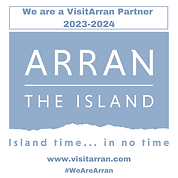Please respond to the question using a single word or phrase:
What is the slogan of VisitArran?

Island time... in no time